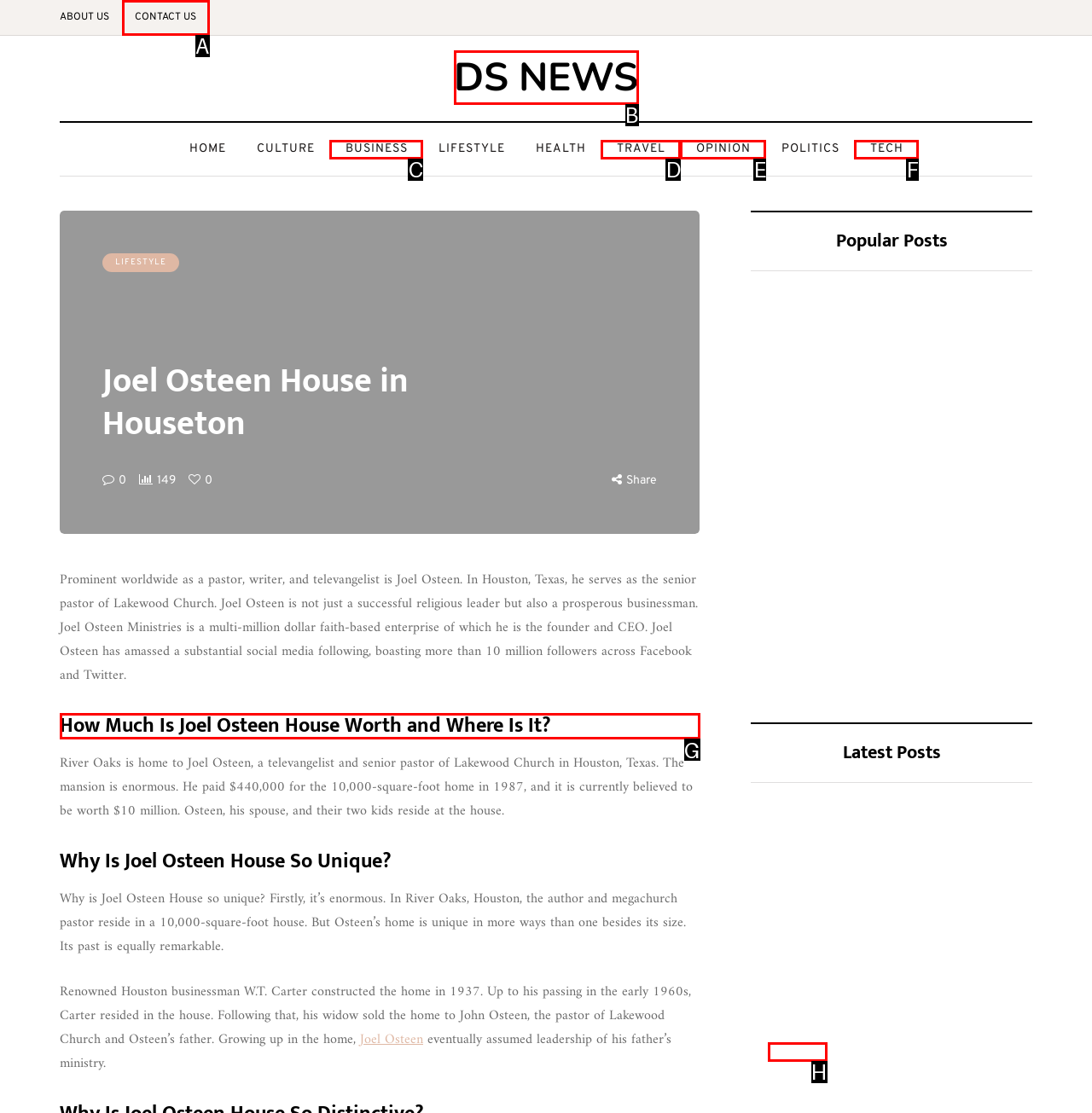Which option should be clicked to complete this task: Learn about Joel Osteen's house worth
Reply with the letter of the correct choice from the given choices.

G